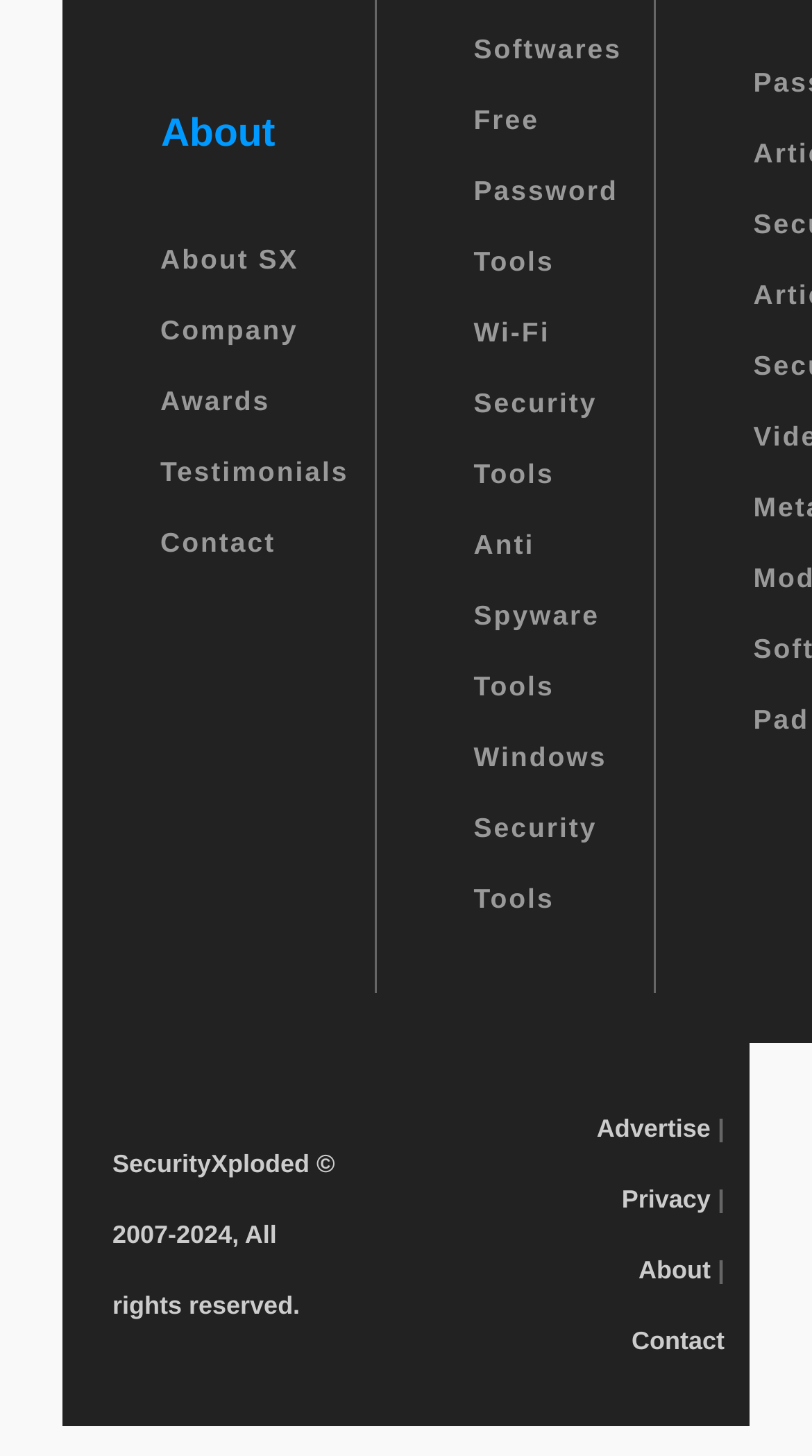Determine the bounding box coordinates for the element that should be clicked to follow this instruction: "go to Contact". The coordinates should be given as four float numbers between 0 and 1, in the format [left, top, right, bottom].

[0.197, 0.362, 0.339, 0.384]